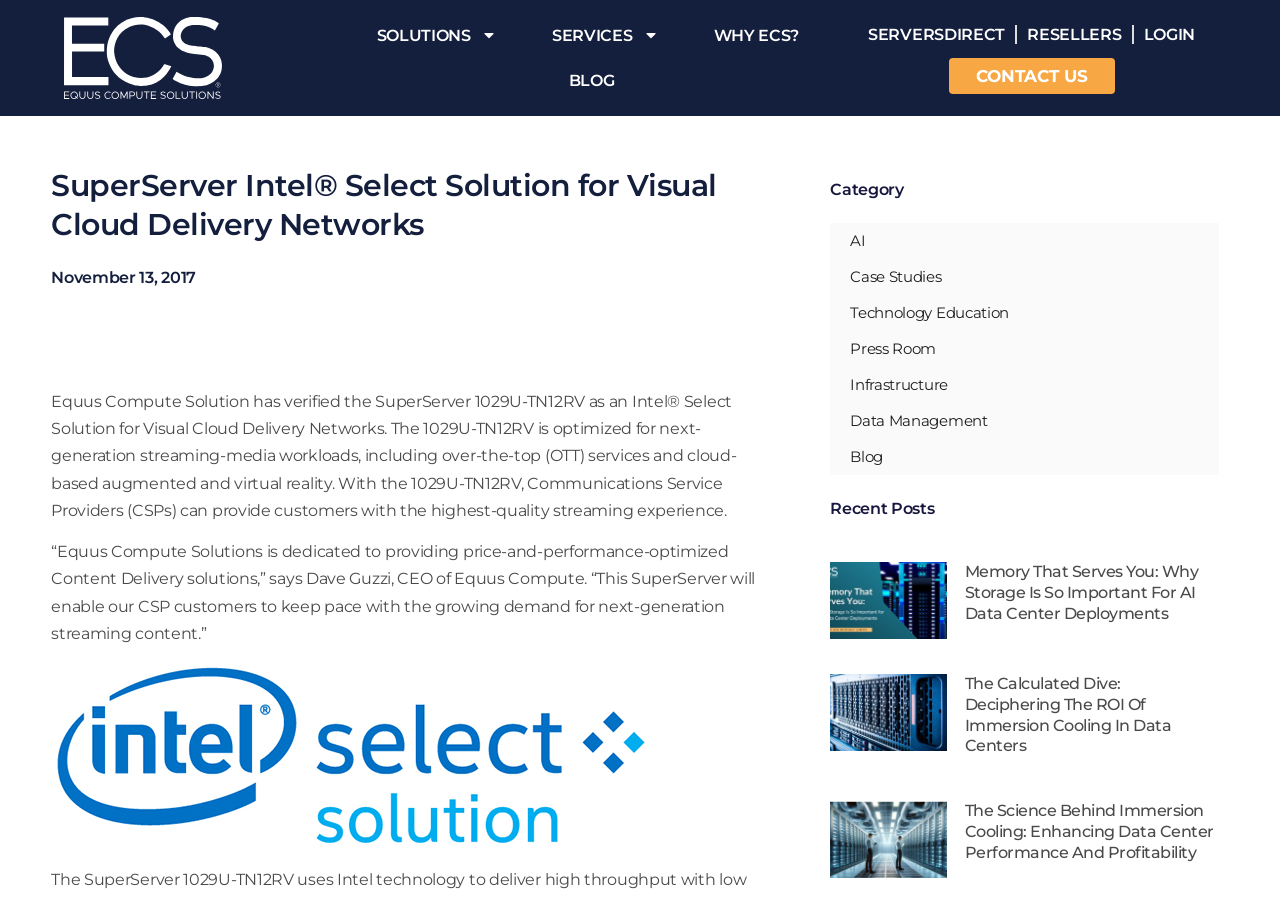Please identify the bounding box coordinates of the element that needs to be clicked to perform the following instruction: "Click on the SOLUTIONS menu".

[0.279, 0.014, 0.404, 0.064]